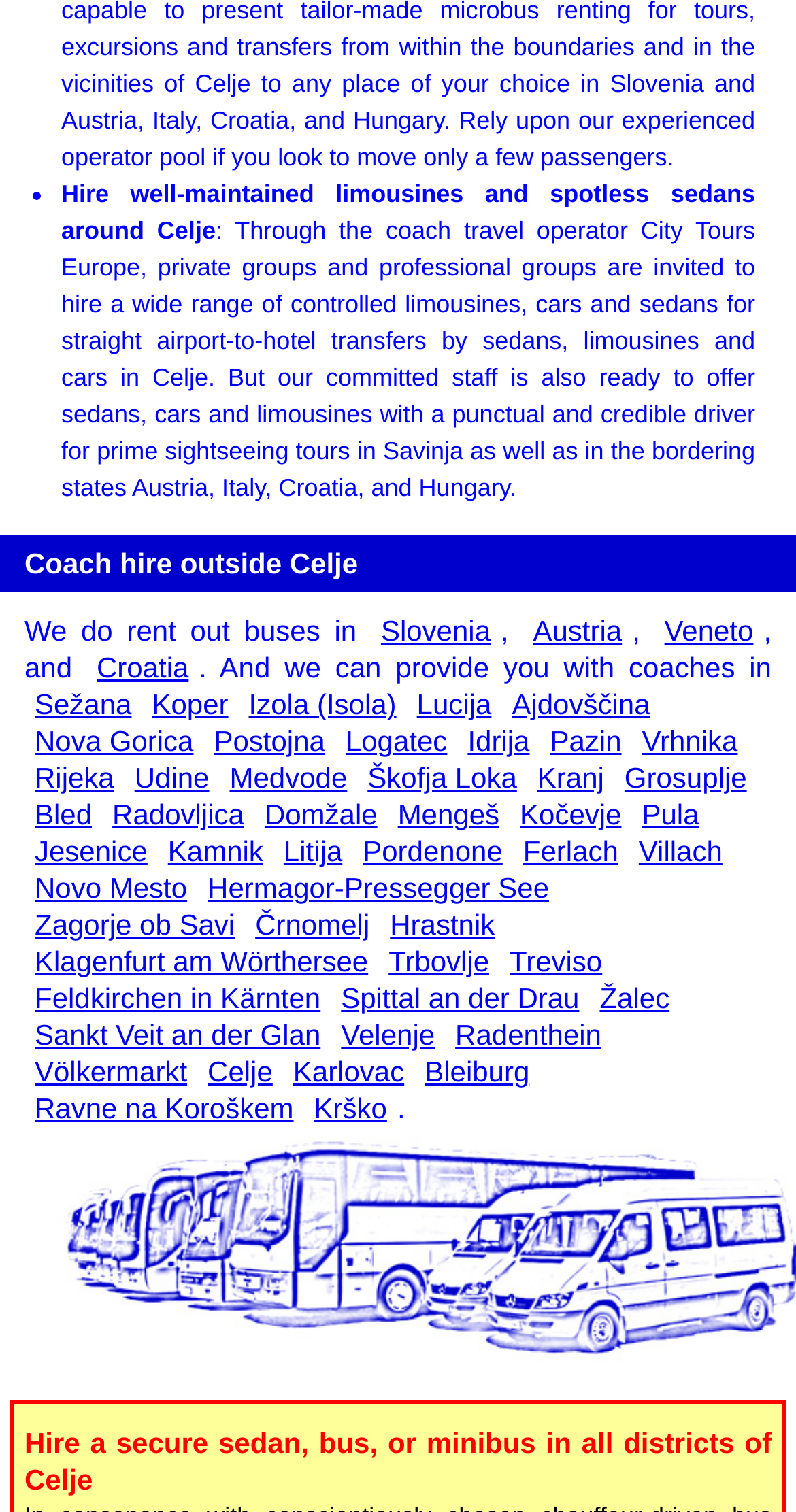Determine the bounding box coordinates of the clickable element to complete this instruction: "Click on 'Slovenia'". Provide the coordinates in the format of four float numbers between 0 and 1, [left, top, right, bottom].

[0.479, 0.405, 0.616, 0.429]